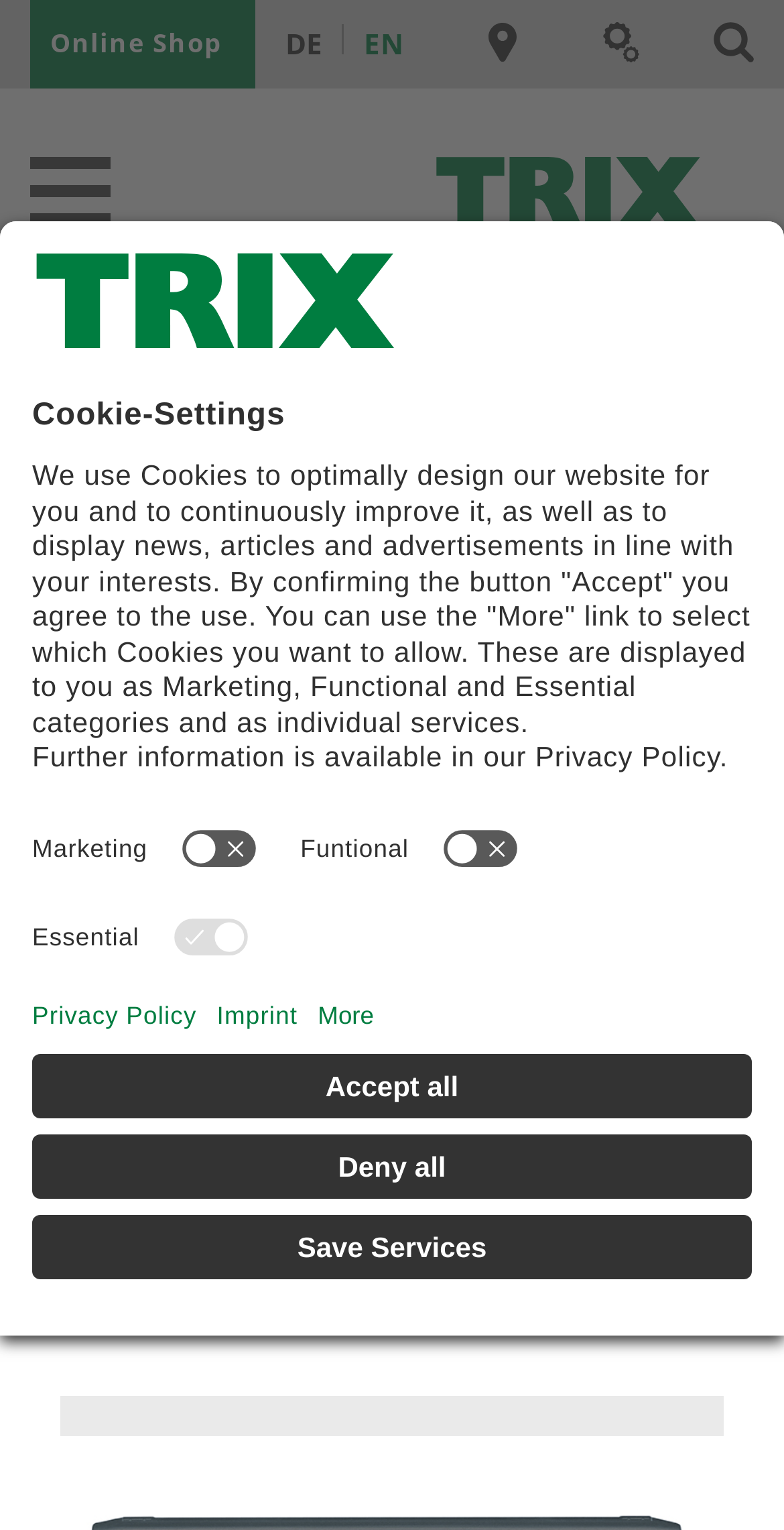Identify the bounding box coordinates for the UI element mentioned here: "4.1 Zinc plated steel (Galvanised)". Provide the coordinates as four float values between 0 and 1, i.e., [left, top, right, bottom].

None